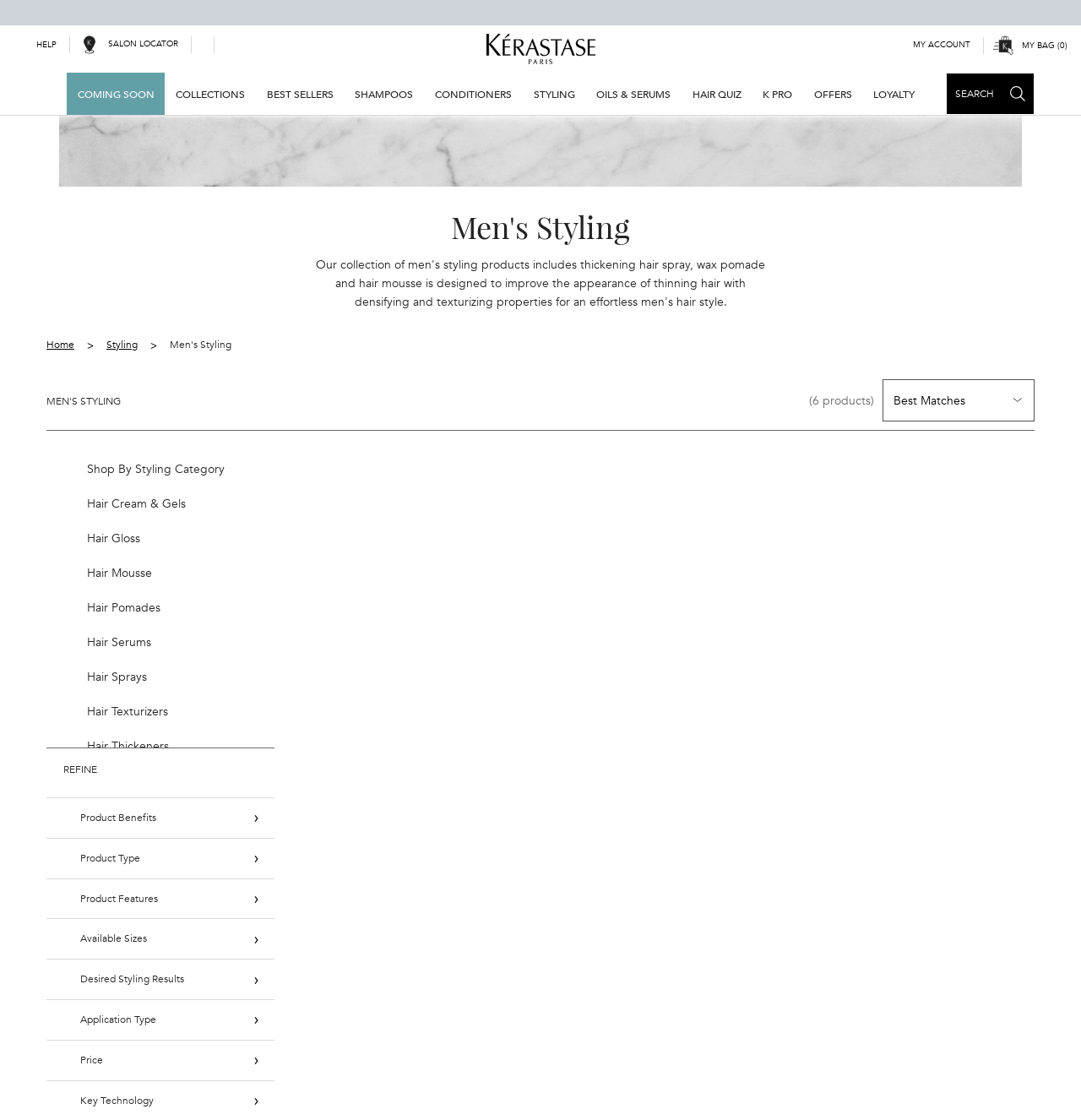Carefully examine the image and provide an in-depth answer to the question: What is the purpose of the 'REFINE' button on the webpage?

The 'REFINE' button is likely used to refine the product search results based on various criteria such as product benefits, product type, product features, and more, allowing users to narrow down their search and find the most relevant products.